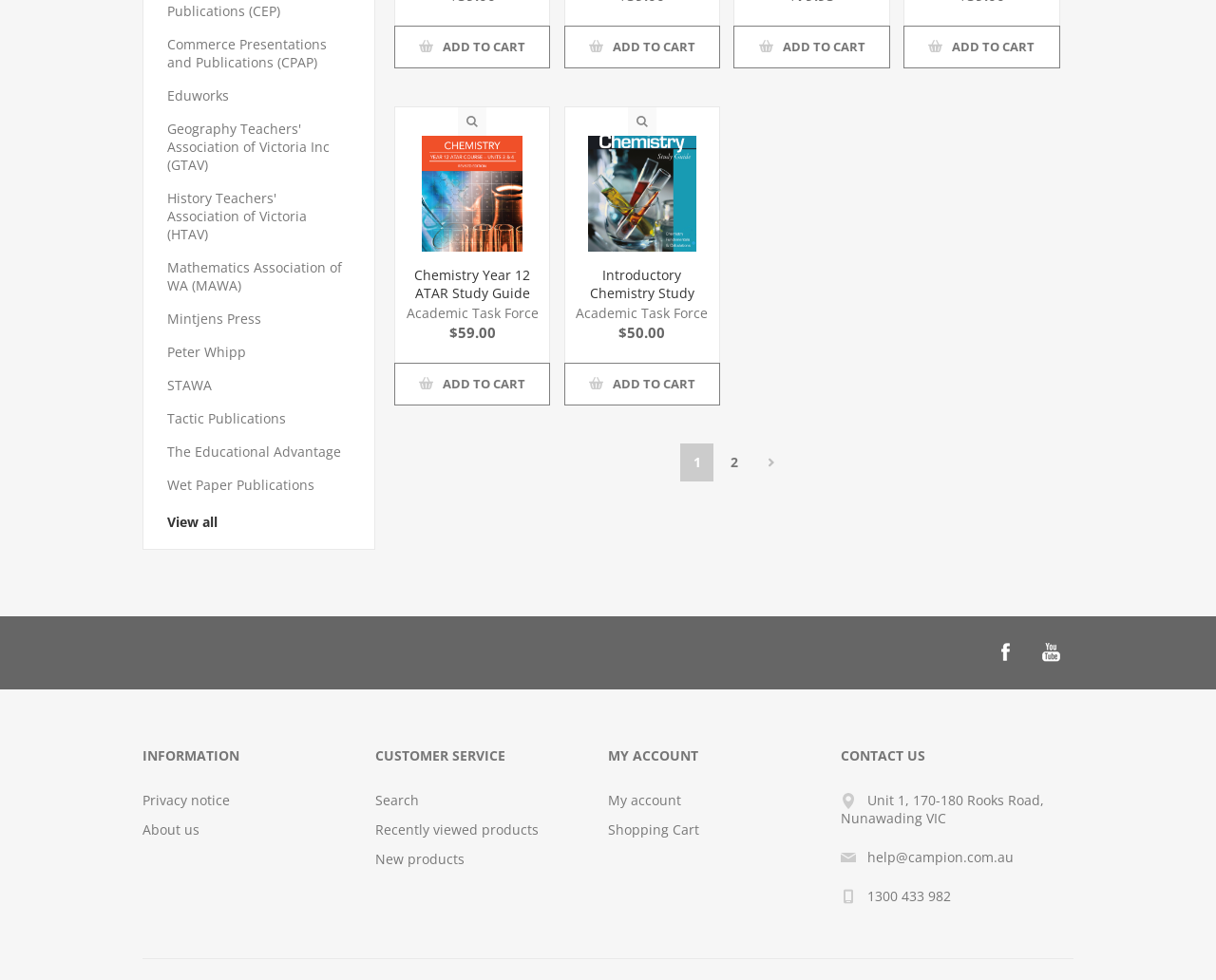Using the provided element description: "Add to cart", identify the bounding box coordinates. The coordinates should be four floats between 0 and 1 in the order [left, top, right, bottom].

[0.465, 0.371, 0.592, 0.412]